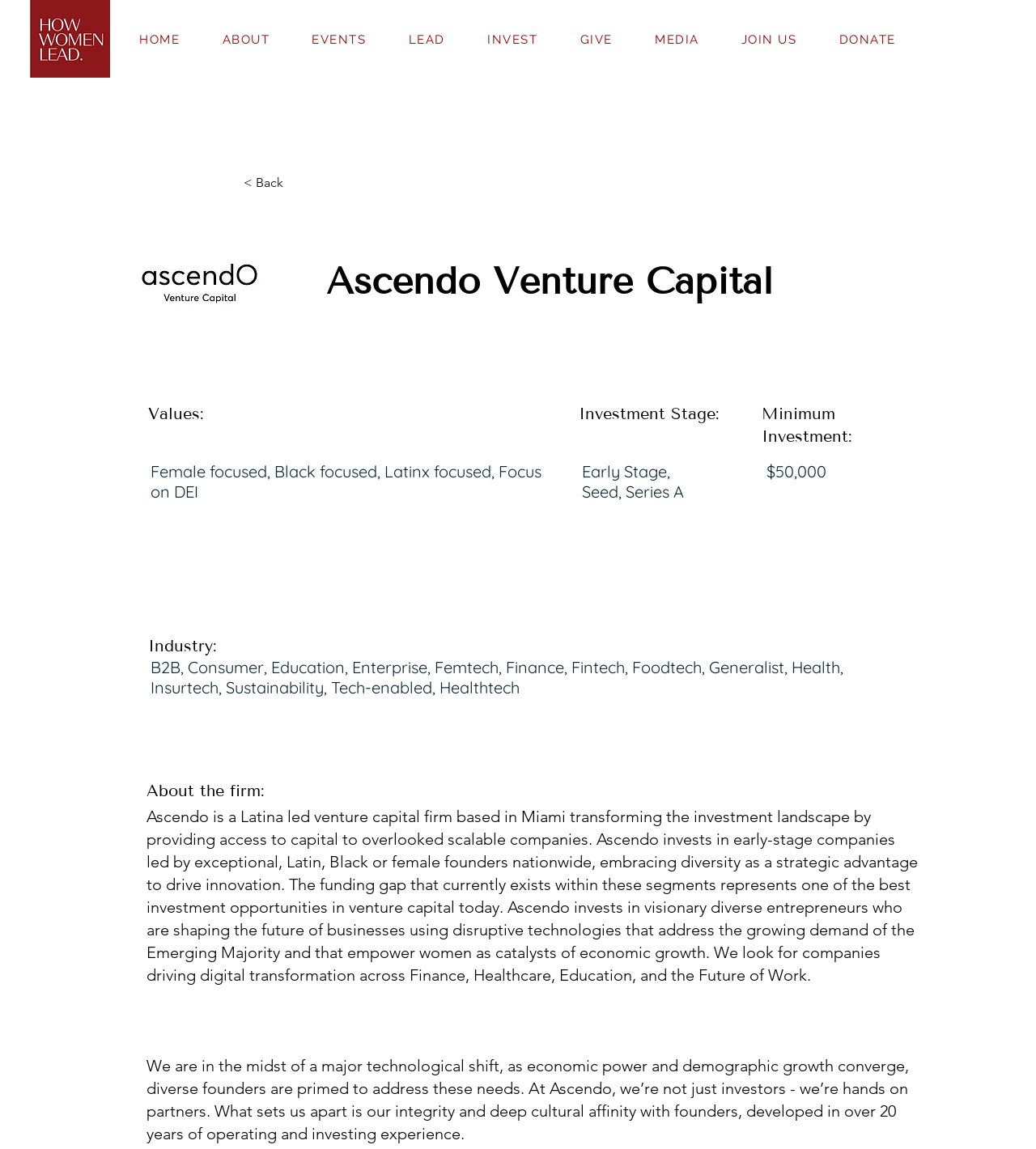Extract the primary heading text from the webpage.

Ascendo Venture Capital